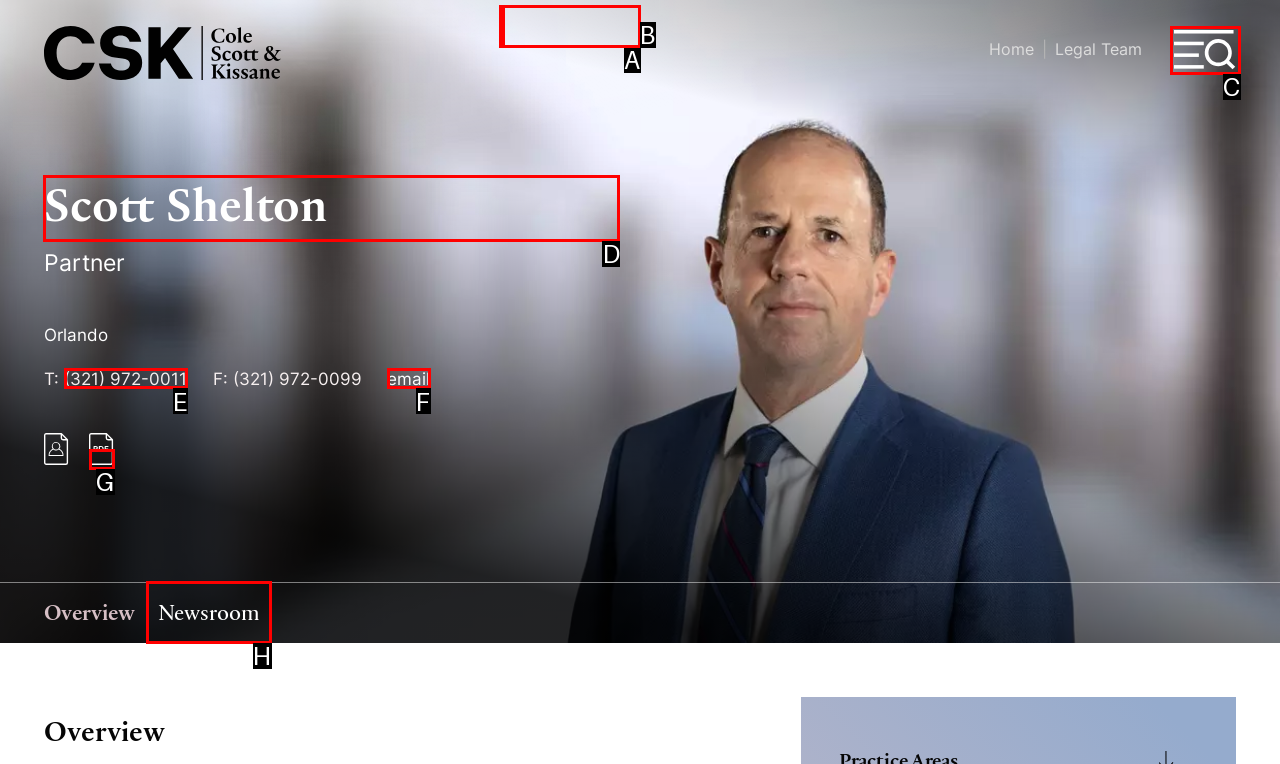Which HTML element should be clicked to complete the task: view Scott Shelton's profile? Answer with the letter of the corresponding option.

D